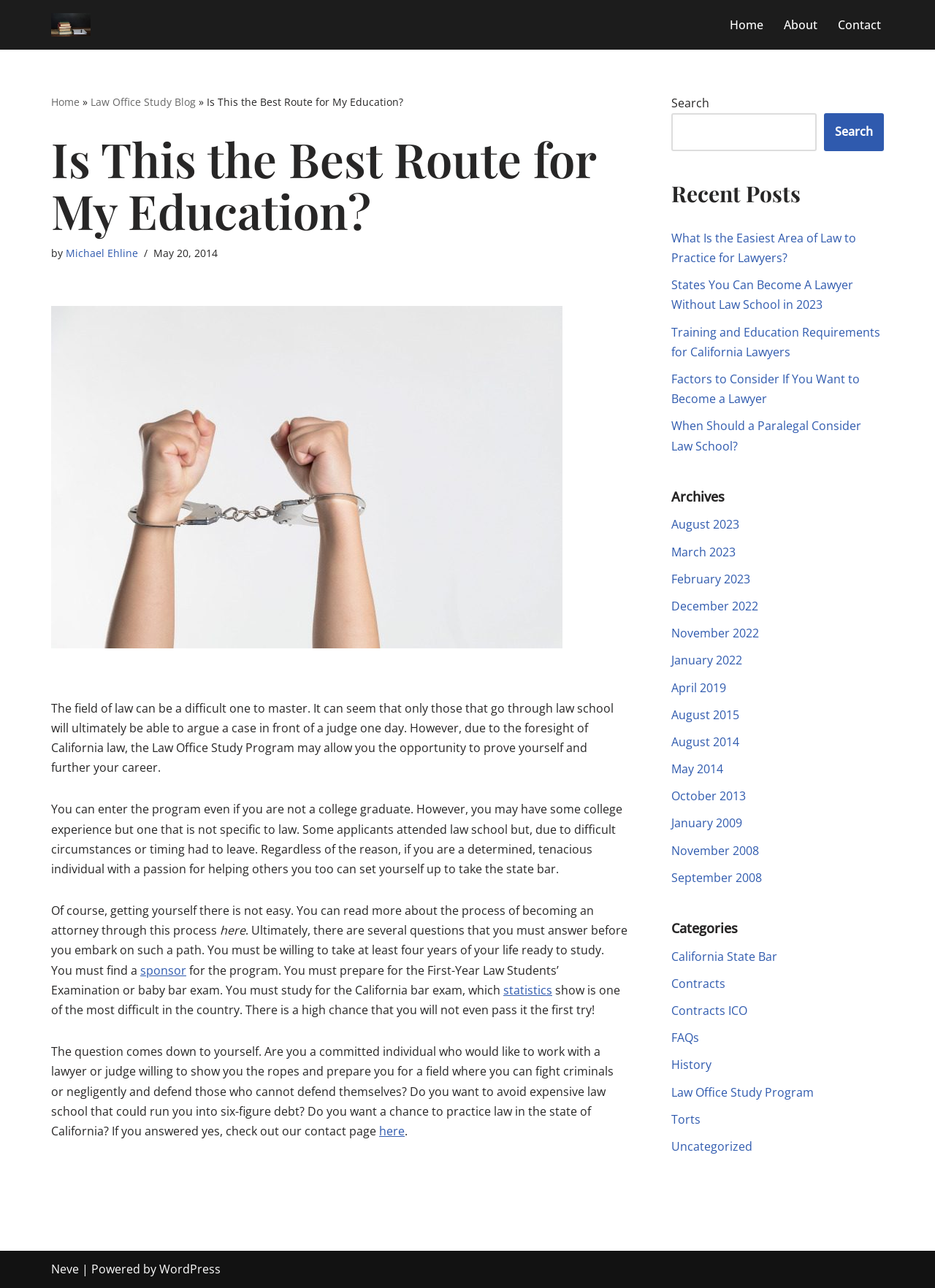Extract the bounding box coordinates for the described element: "November 2022". The coordinates should be represented as four float numbers between 0 and 1: [left, top, right, bottom].

[0.718, 0.485, 0.812, 0.498]